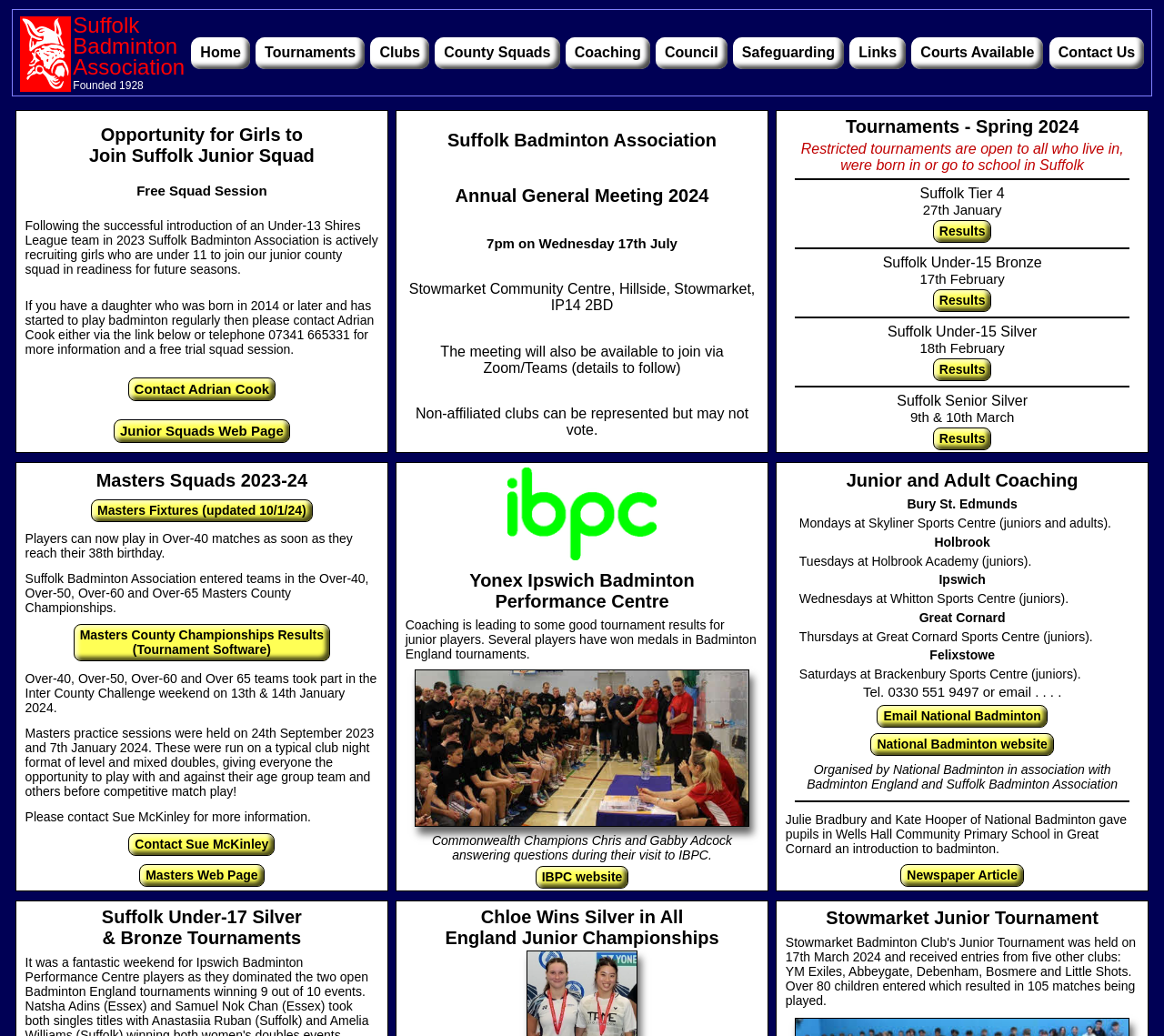Use a single word or phrase to answer the question: What is the date of the Annual General Meeting 2024?

17th July